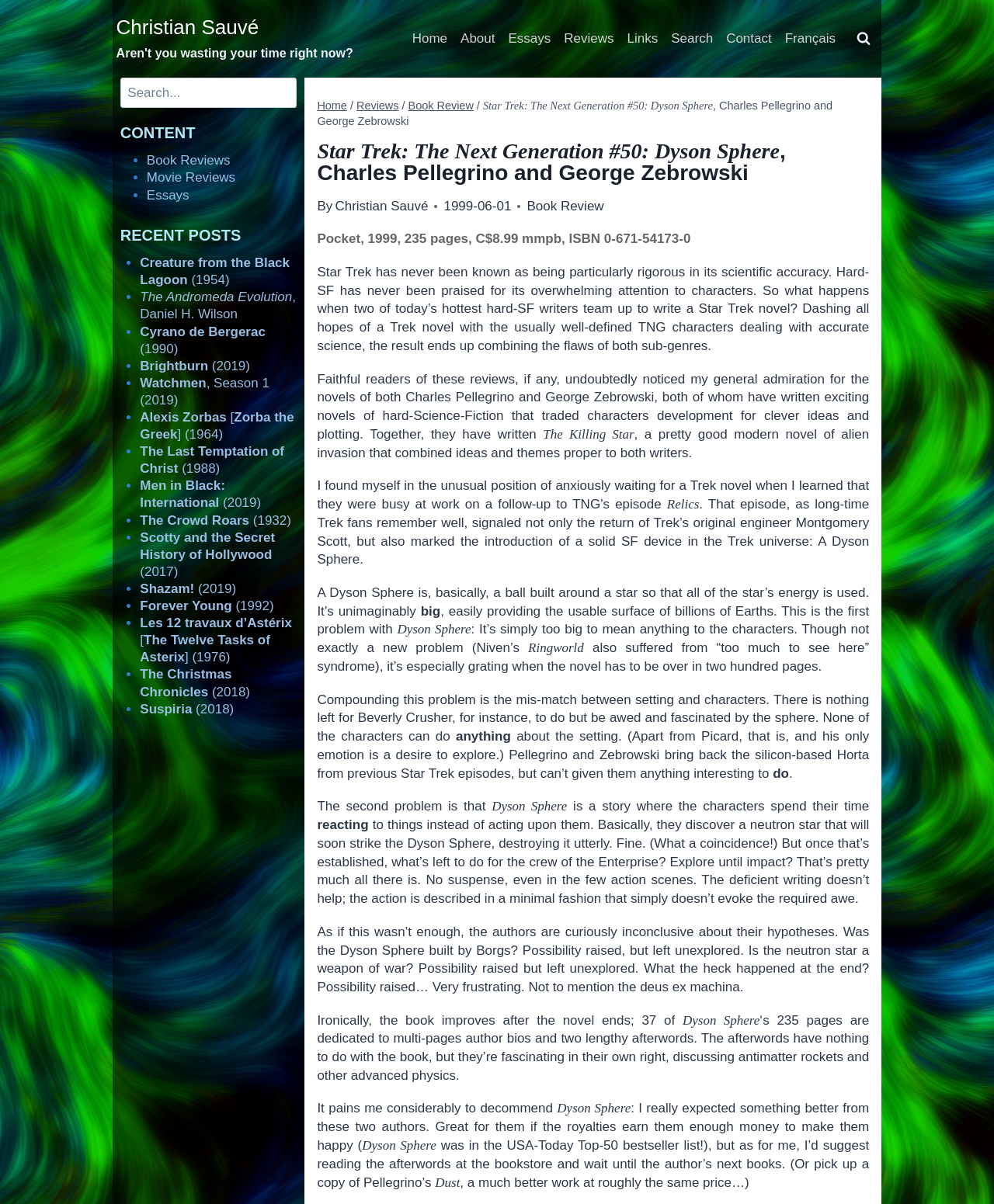Locate and extract the headline of this webpage.

Star Trek: The Next Generation #50: Dyson Sphere, Charles Pellegrino and George Zebrowski